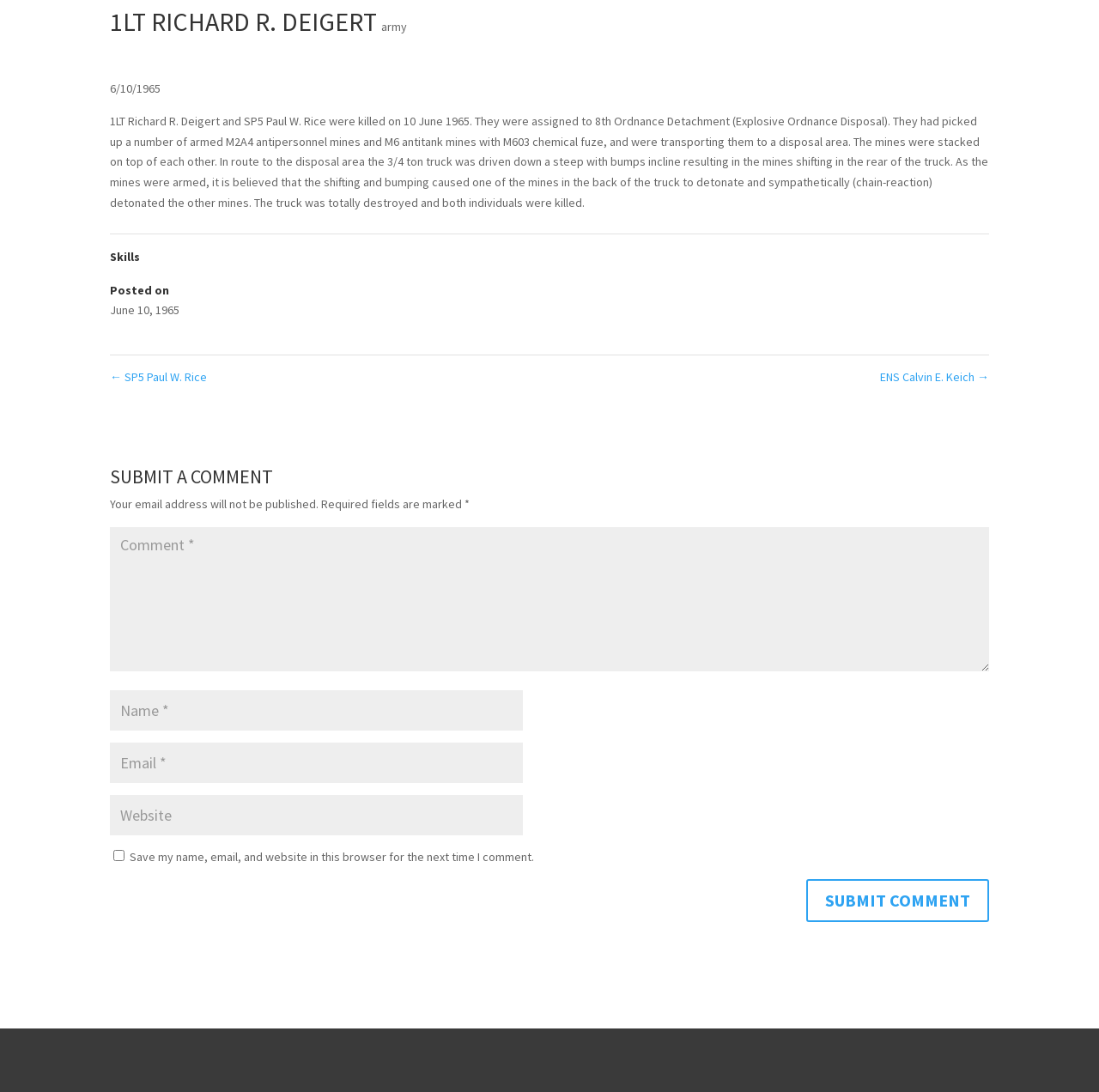Respond with a single word or phrase:
What is the date of the incident?

June 10, 1965